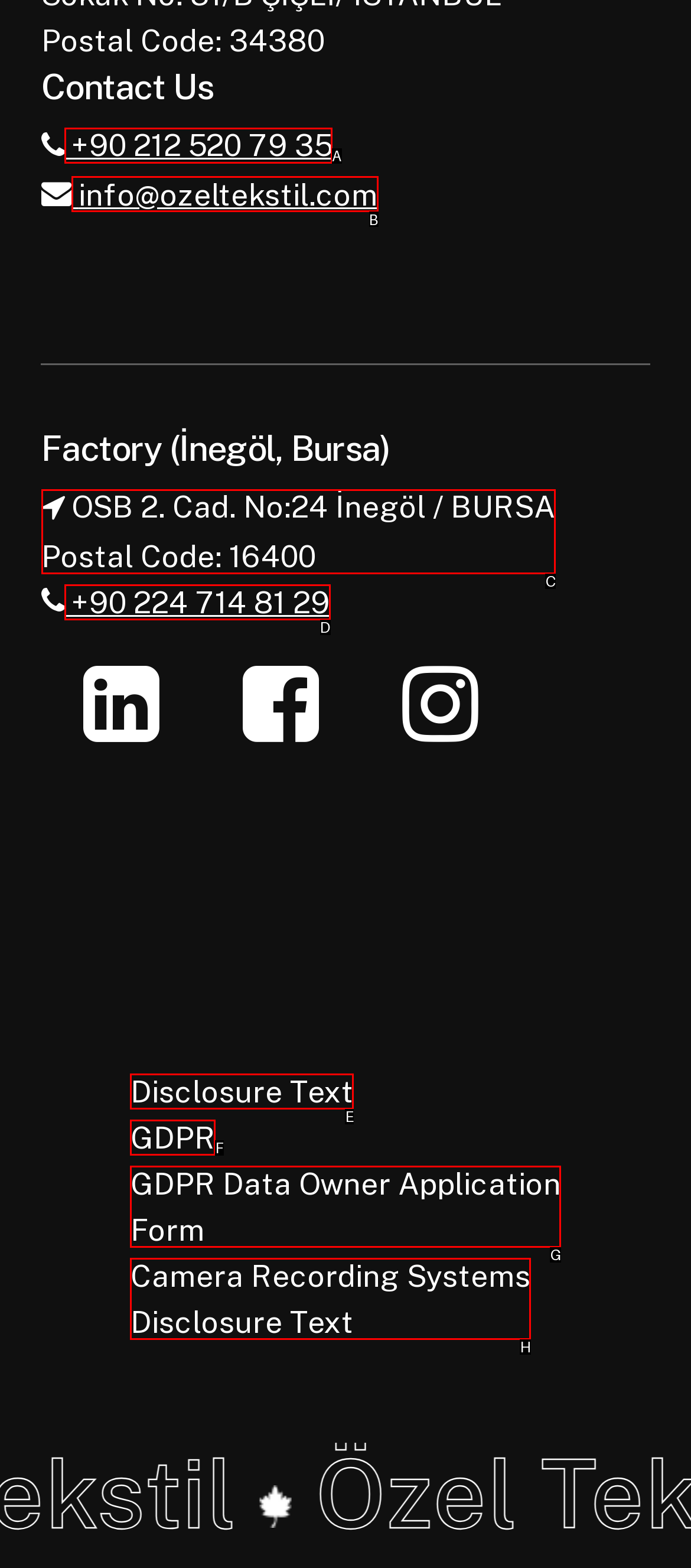Tell me which letter I should select to achieve the following goal: View the factory address
Answer with the corresponding letter from the provided options directly.

C